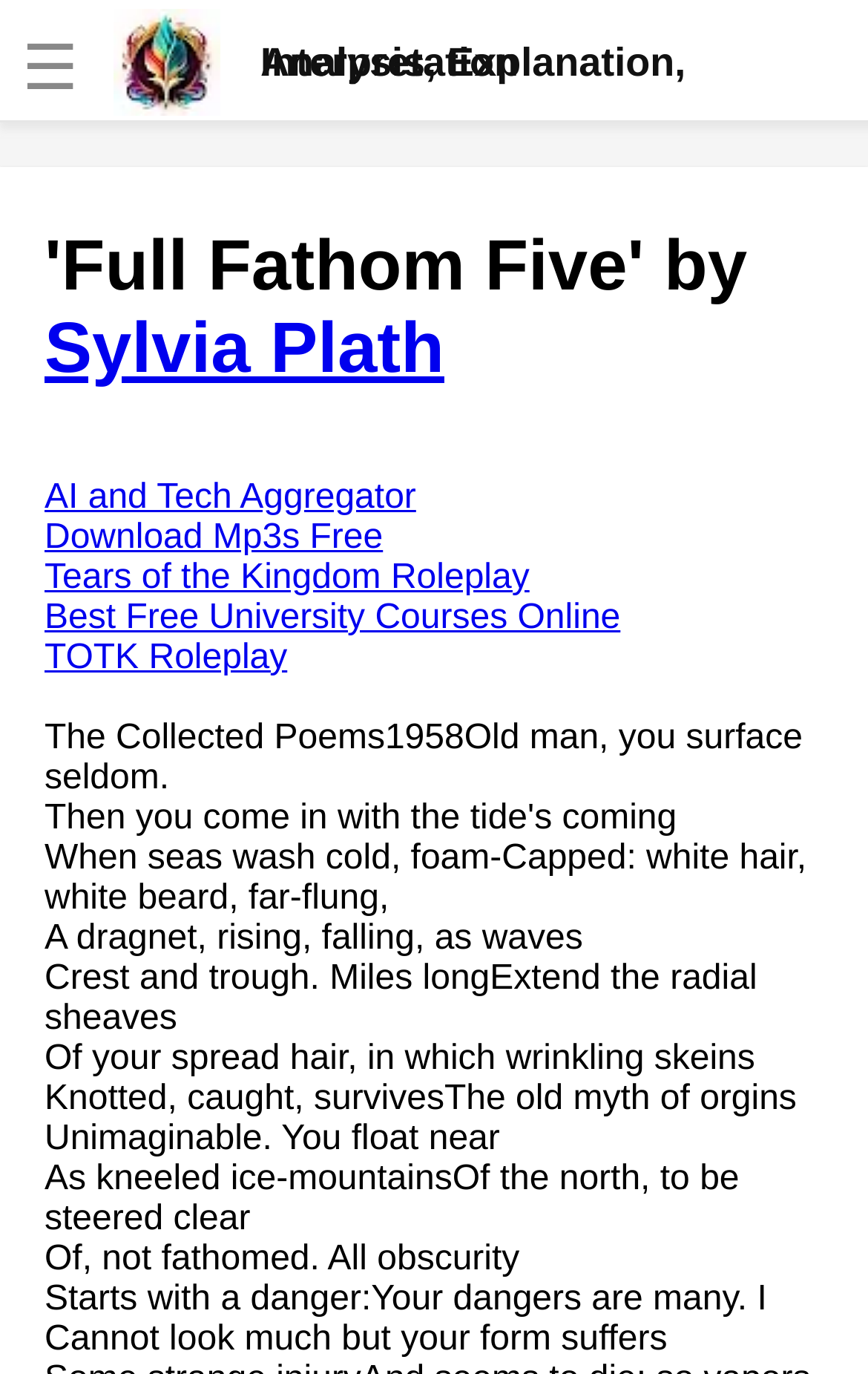Articulate a detailed summary of the webpage's content and design.

This webpage is about the analysis and interpretation of the poem "Full Fathom Five" by Sylvia Plath. At the top left corner, there is a checkbox with a logo and the text "Analysis, Explanation, Interpretation". Below this, there is a logo image. 

On the left side of the page, there are several links to analysis of famous poems, including "Fire And Ice" by Robert Frost, "The Road Not Taken" by Robert Frost, and "My Last Duchess" by Robert Browning, among others. These links are stacked vertically, taking up most of the left side of the page.

In the center of the page, there is a heading that reads "'Full Fathom Five' by Sylvia Plath". Below this heading, there is a link to the poet's name, Sylvia Plath. 

To the right of the heading, there are several links to unrelated topics, such as "AI and Tech Aggregator", "Download Mp3s Free", and "Best Free University Courses Online". These links are also stacked vertically.

The main content of the page is the poem "Full Fathom Five" by Sylvia Plath, which is displayed in a series of static text elements. The poem is divided into 11 stanzas, each with a few lines of text. The text is arranged vertically, taking up most of the right side of the page.